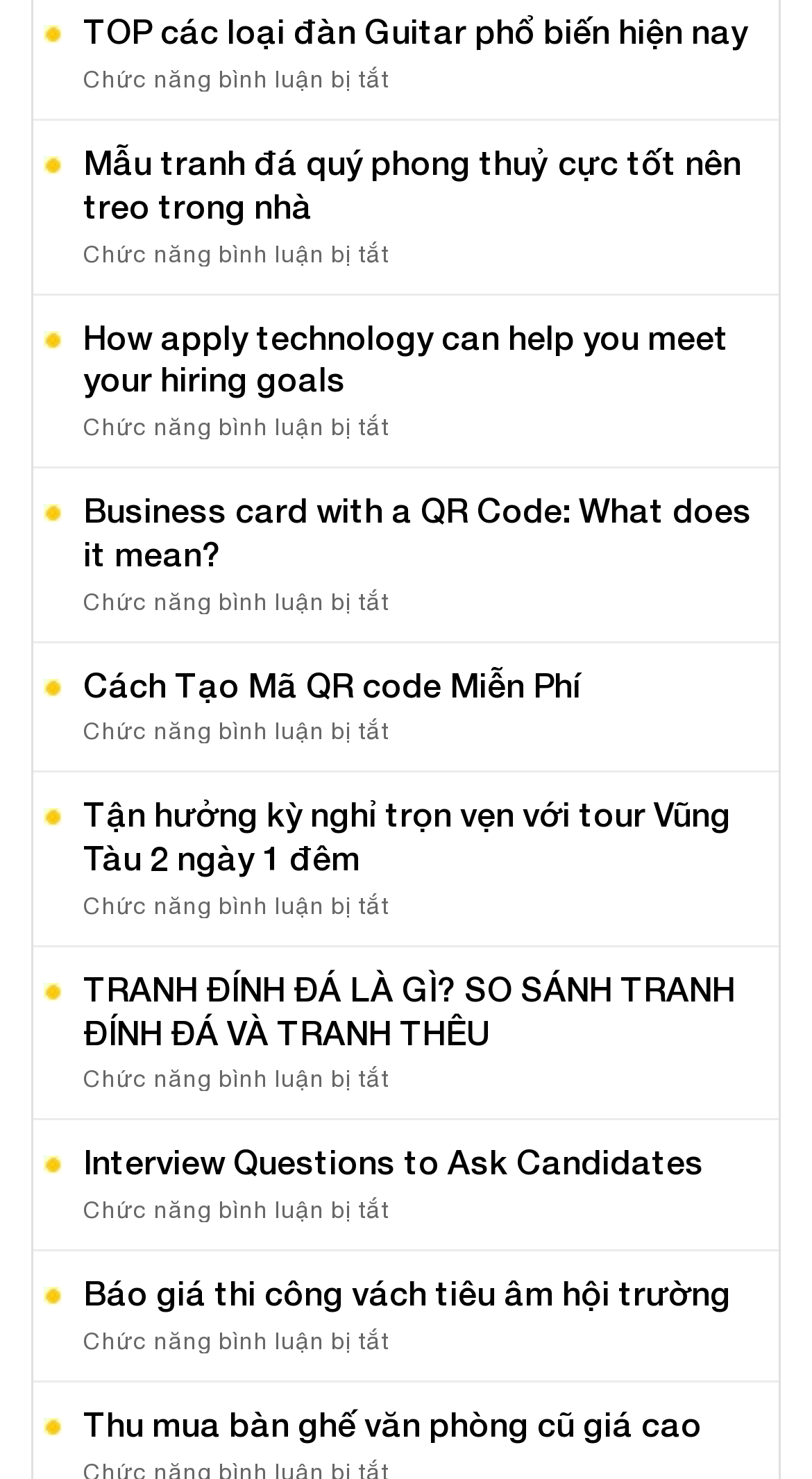How many links are on the webpage?
Using the visual information from the image, give a one-word or short-phrase answer.

14